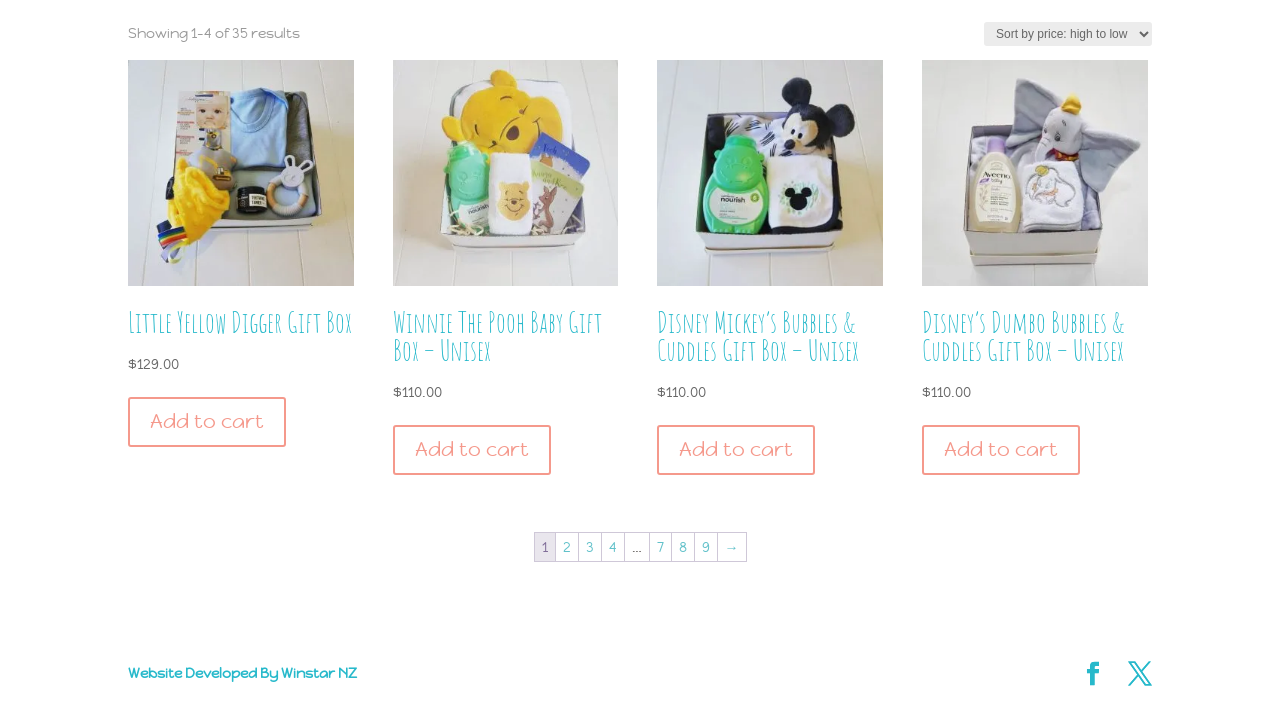Provide a thorough and detailed response to the question by examining the image: 
What is the shop order option?

I found a combobox with the label 'Shop order' at the top of the page, which suggests that users can sort the products by a specific order.